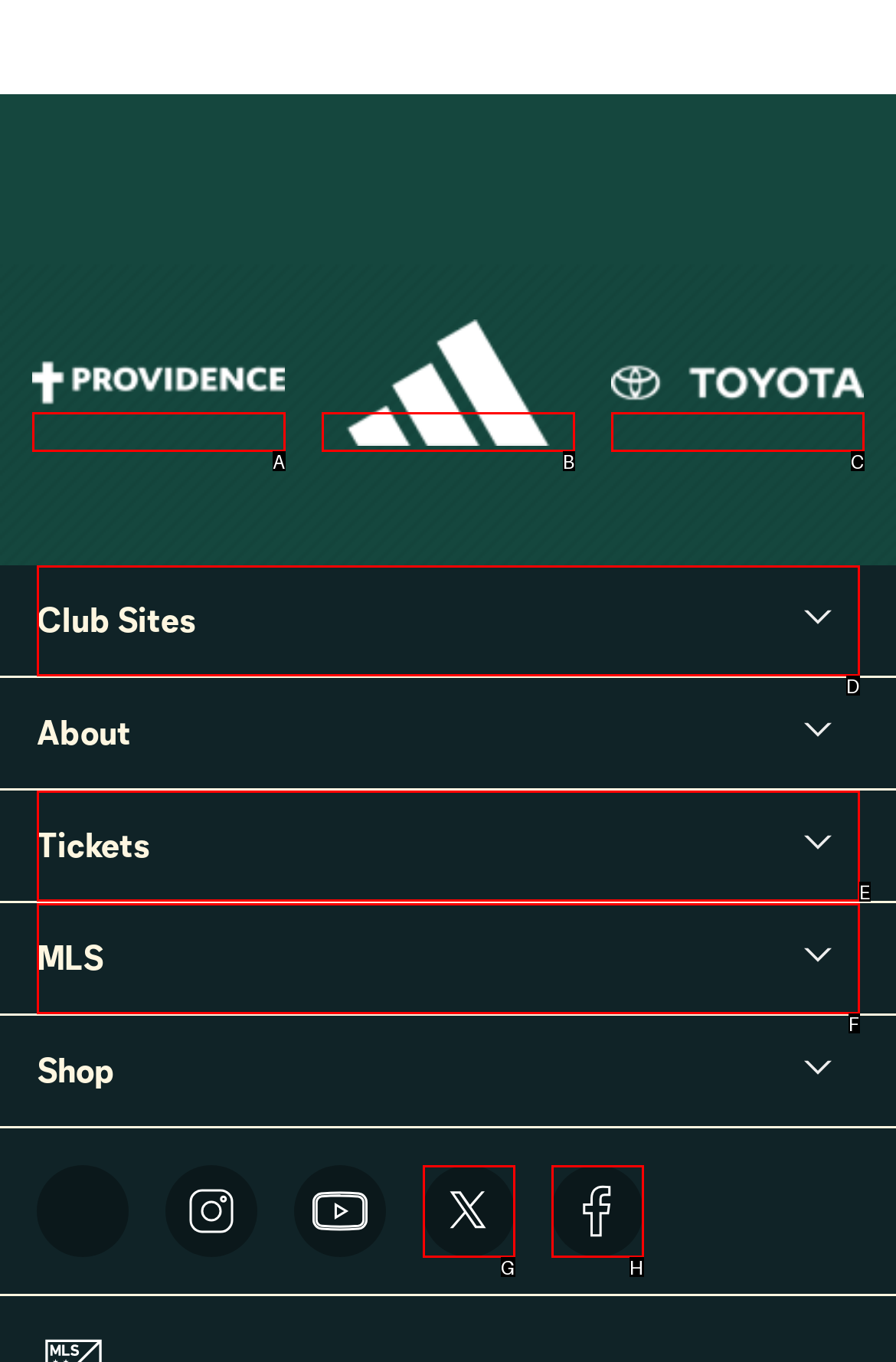Find the UI element described as: Club Sites
Reply with the letter of the appropriate option.

D